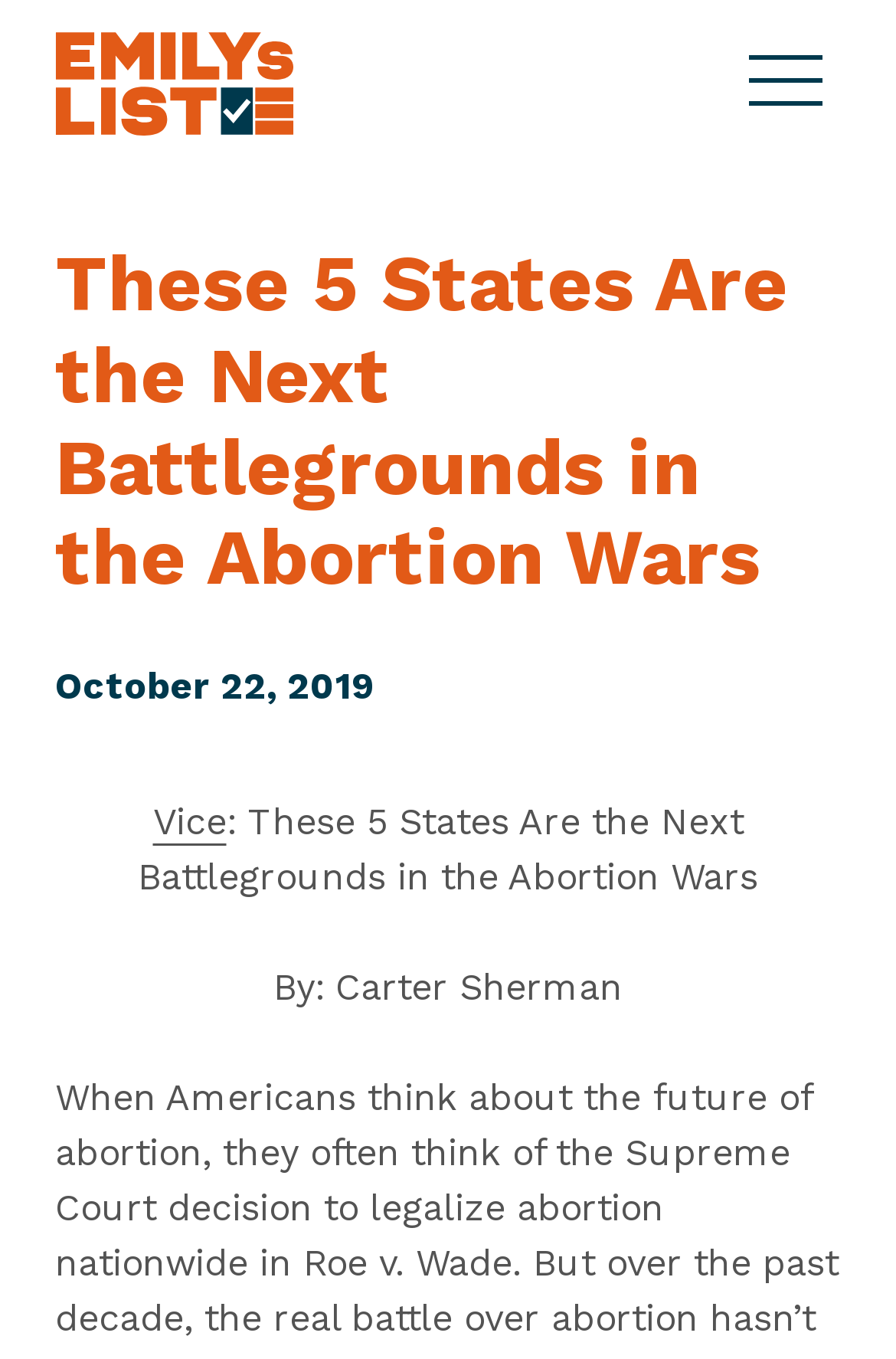Identify the bounding box for the given UI element using the description provided. Coordinates should be in the format (top-left x, top-left y, bottom-right x, bottom-right y) and must be between 0 and 1. Here is the description: EMILYs List

[0.062, 0.014, 0.328, 0.108]